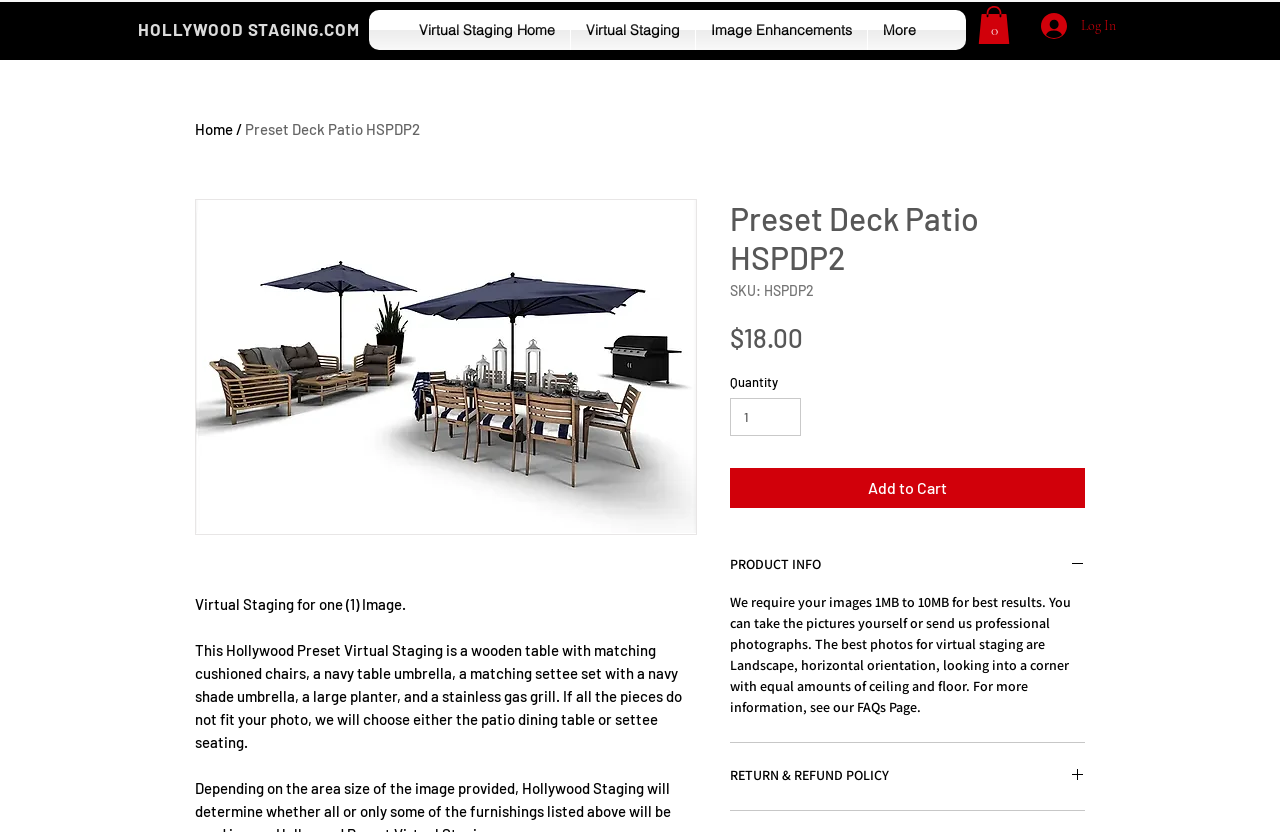What is the name of this virtual staging preset?
Answer the question based on the image using a single word or a brief phrase.

Preset Deck Patio HSPDP2